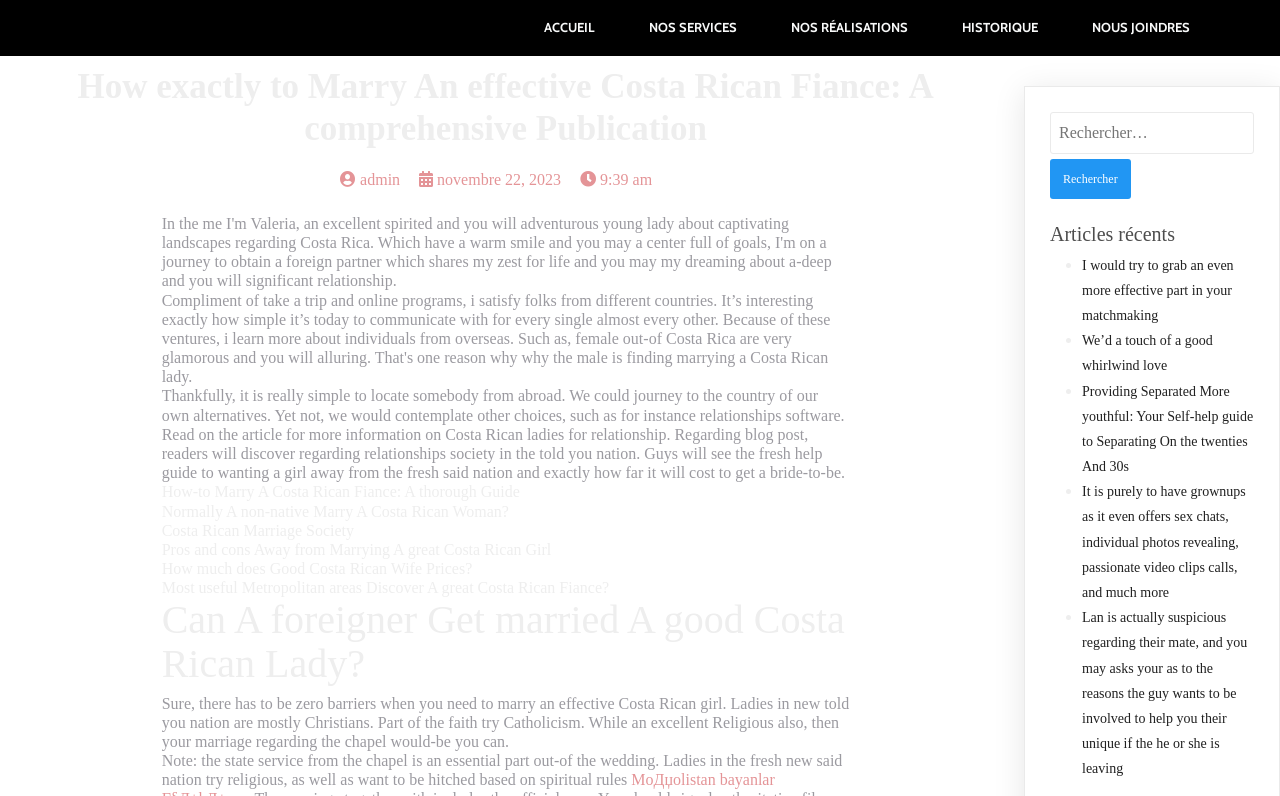Specify the bounding box coordinates of the area to click in order to follow the given instruction: "Click on the 'ACCUEIL' link."

[0.405, 0.013, 0.484, 0.057]